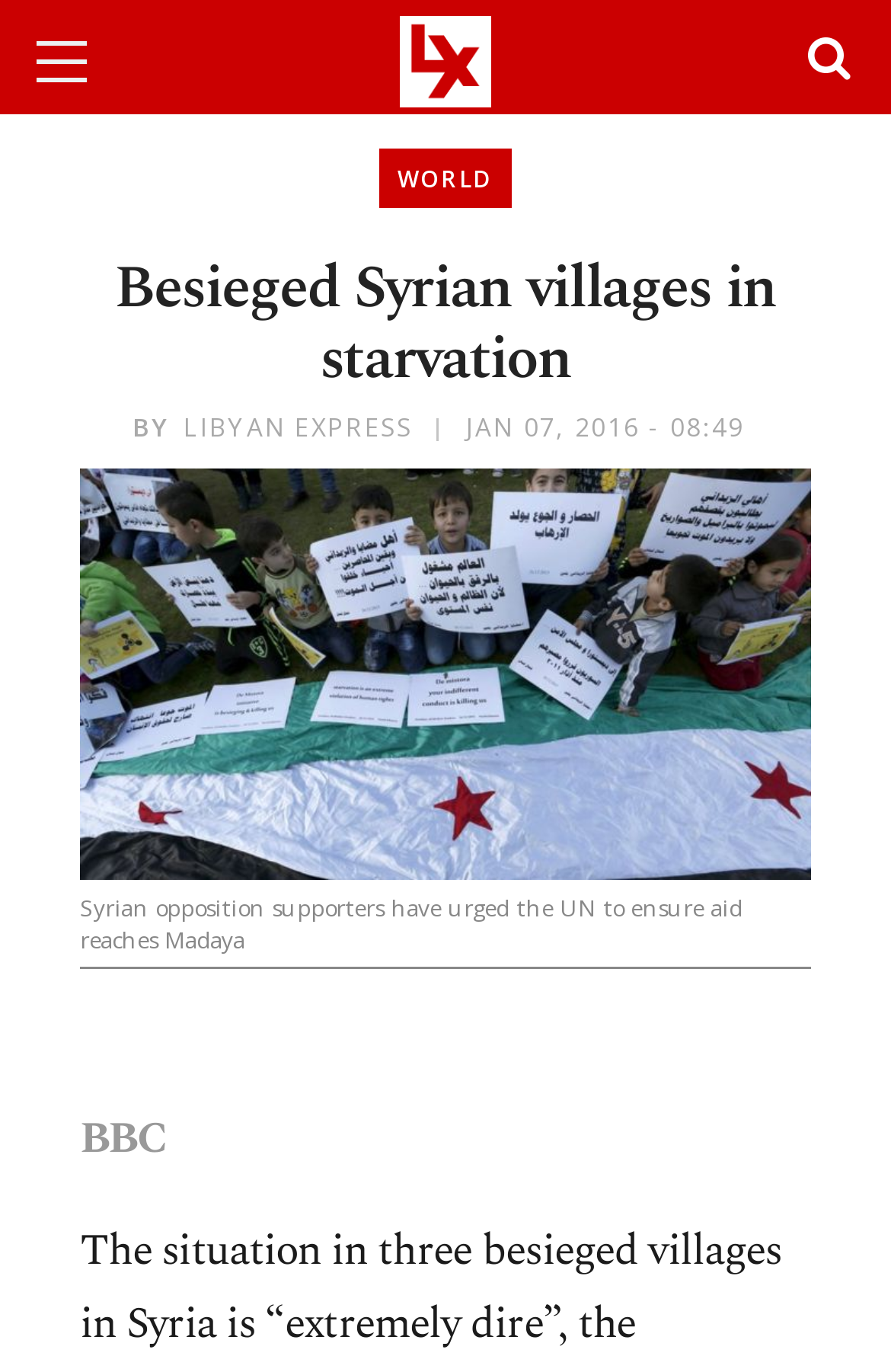Offer a detailed explanation of the webpage layout and contents.

The webpage appears to be a news article from the BBC, focusing on the dire situation in three besieged villages in Syria. At the top of the page, there is a link to "Libyan Express" with an accompanying image. Below this, there is a heading that reads "Besieged Syrian villages in starvation". 

To the right of the heading, there is a link to the "WORLD" section, and below this, a link to an article "BY LIBYAN EXPRESS". Next to this link, there is a timestamp indicating the article was published on January 7, 2016, at 08:49. 

The main content of the page is an image of Syrian opposition supporters, with a caption describing the scene. The image takes up most of the page's width and is positioned in the middle. Below the image, there is a small amount of whitespace, followed by the BBC logo at the bottom left of the page.